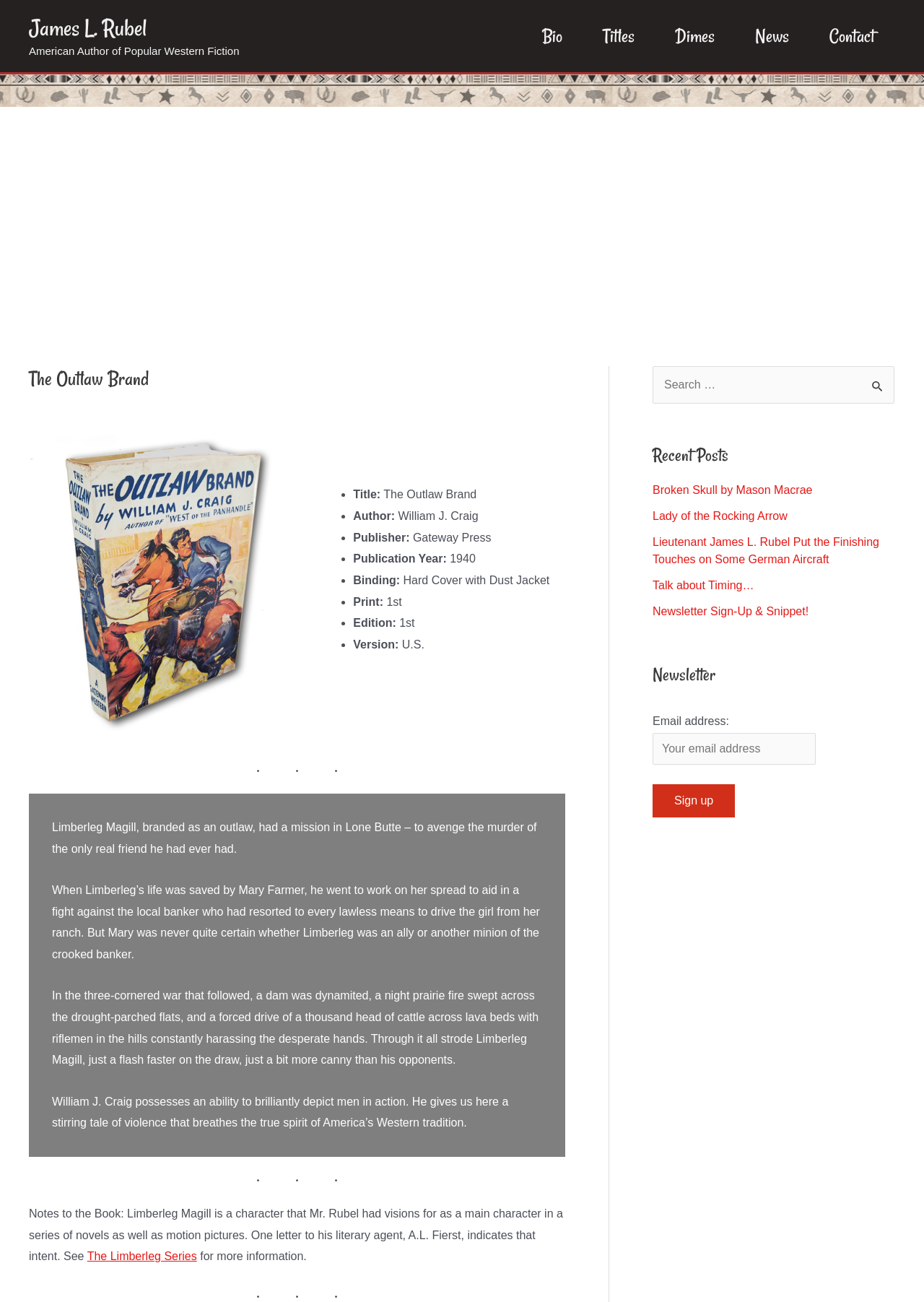Give a detailed explanation of the elements present on the webpage.

The webpage is about James L. Rubel, an American author of popular Western fiction. At the top, there is a link to the author's name, followed by a brief description of his profession. Below this, there is a navigation menu with links to different sections of the website, including Bio, Titles, Dimes, News, and Contact.

On the left side of the page, there is an advertisement iframe that takes up most of the vertical space. Within this iframe, there is a header with the title "The Outlaw Brand", followed by a figure and a list of details about the book, including title, author, publisher, publication year, binding, print, and edition. Below this list, there is a separator line, and then a brief summary of the book's plot.

The main content of the page is divided into three sections. The first section contains a brief description of the book's plot, followed by a separator line. The second section has a heading "Notes to the Book" and provides additional information about the book's character, Limberleg Magill, and his potential for a series of novels and motion pictures.

On the right side of the page, there are three complementary sections. The first section has a search box with a button to submit the search query. The second section has a heading "Recent Posts" and lists several links to recent blog posts. The third section has a heading "Newsletter" and allows users to sign up for a newsletter by entering their email address and clicking the "Sign up" button.